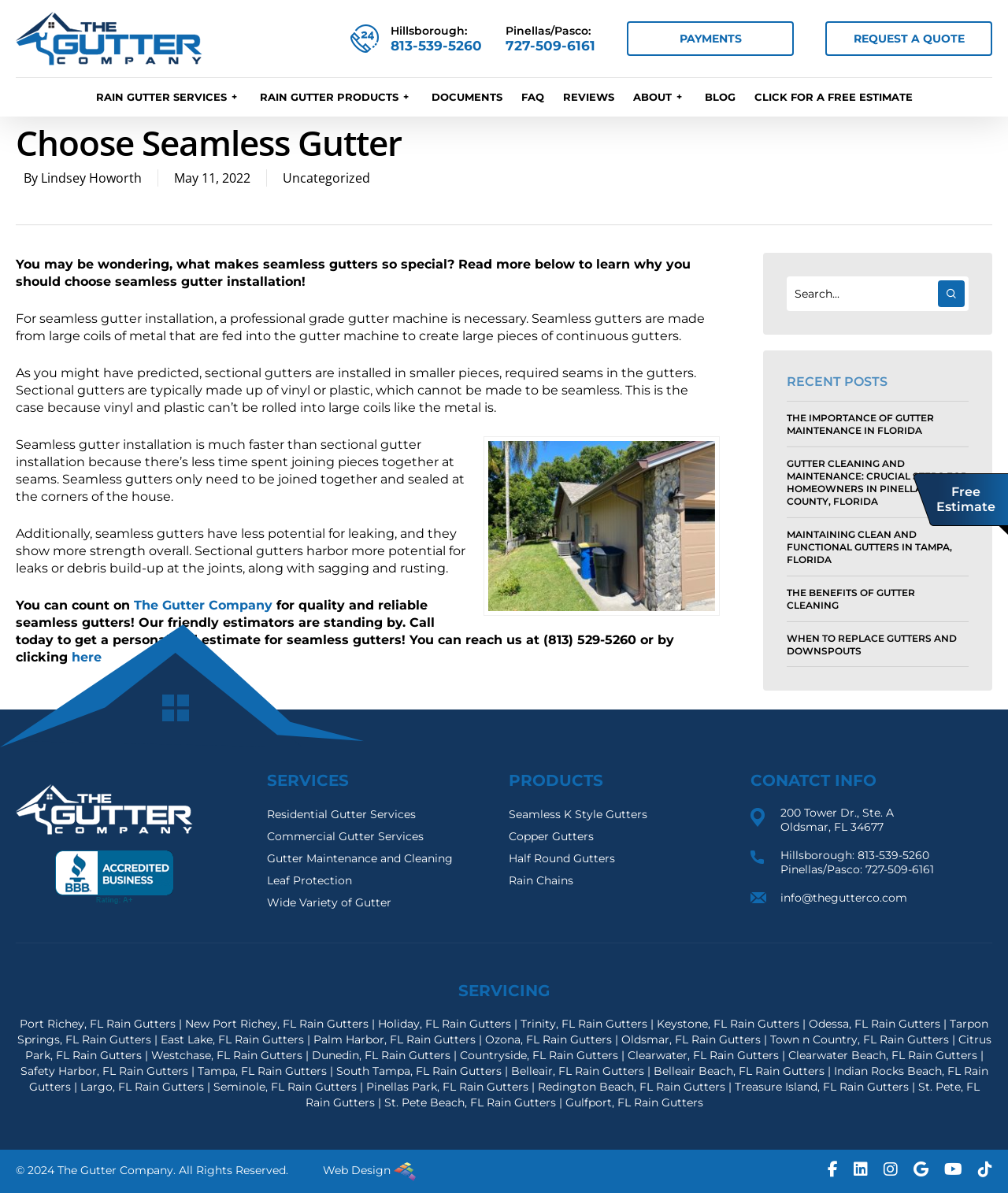What is the benefit of seamless gutter installation?
Refer to the image and give a detailed answer to the query.

According to the article section, seamless gutters have less potential for leaking, and they show more strength overall. This is because seamless gutters only need to be joined together and sealed at the corners of the house, unlike sectional gutters which harbor more potential for leaks or debris build-up at the joints.